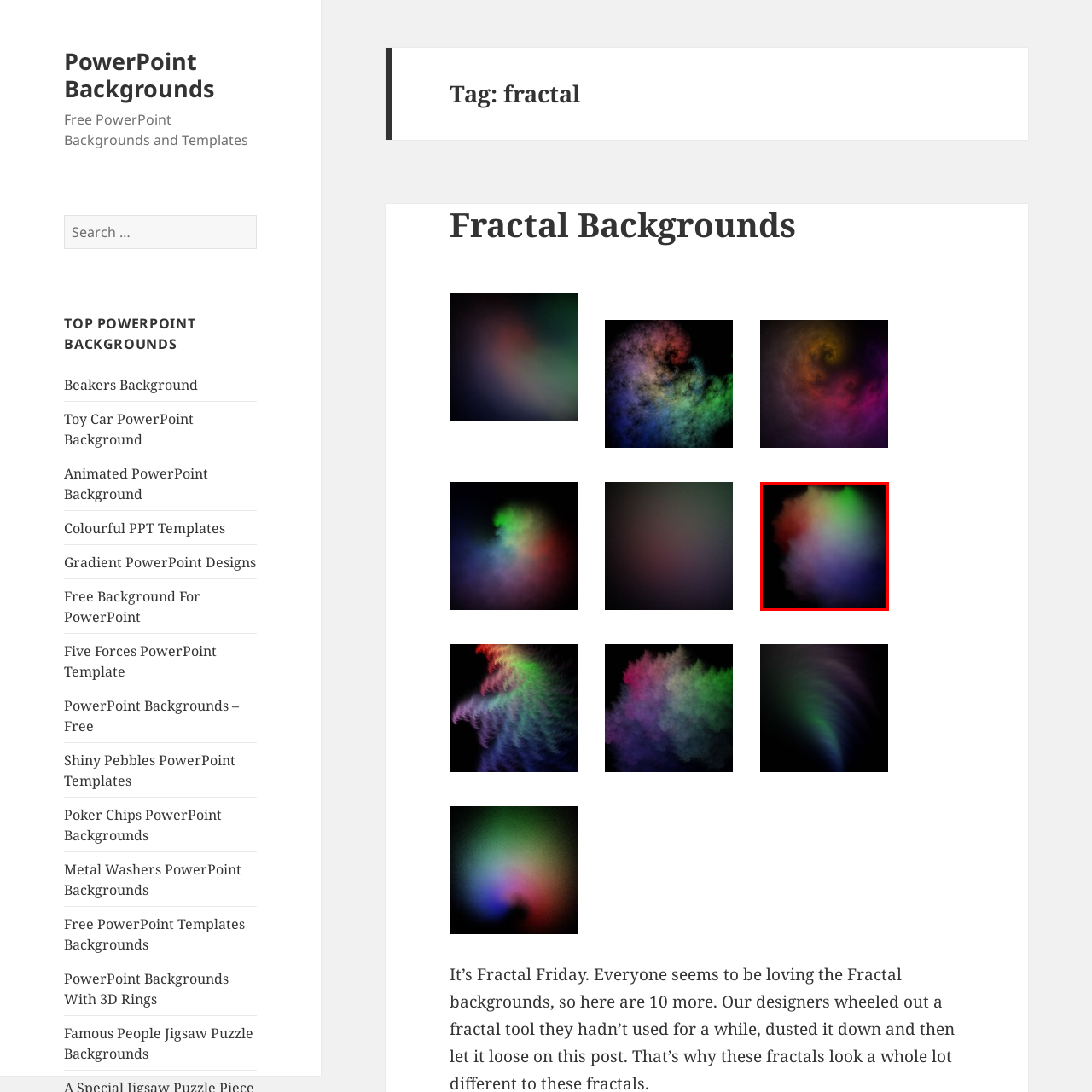What is the effect of the intricate design?
Direct your attention to the image marked by the red bounding box and provide a detailed answer based on the visual details available.

The caption explains that the intricate design lends a sense of depth and motion, making it perfect for use as an engaging PowerPoint background.